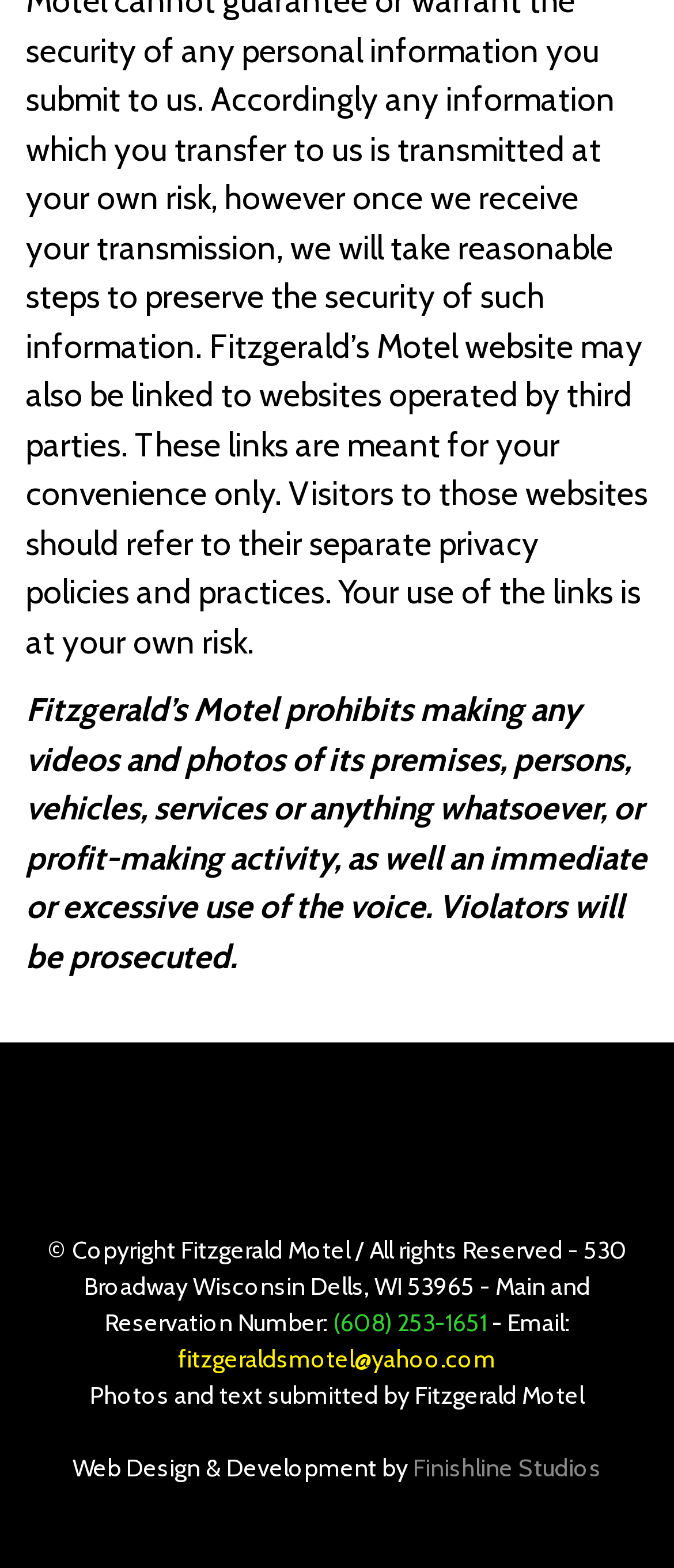Please provide a comprehensive response to the question below by analyzing the image: 
Who designed the website?

The website credits Finishline Studios for its design and development, as stated in the static text at the bottom of the webpage.